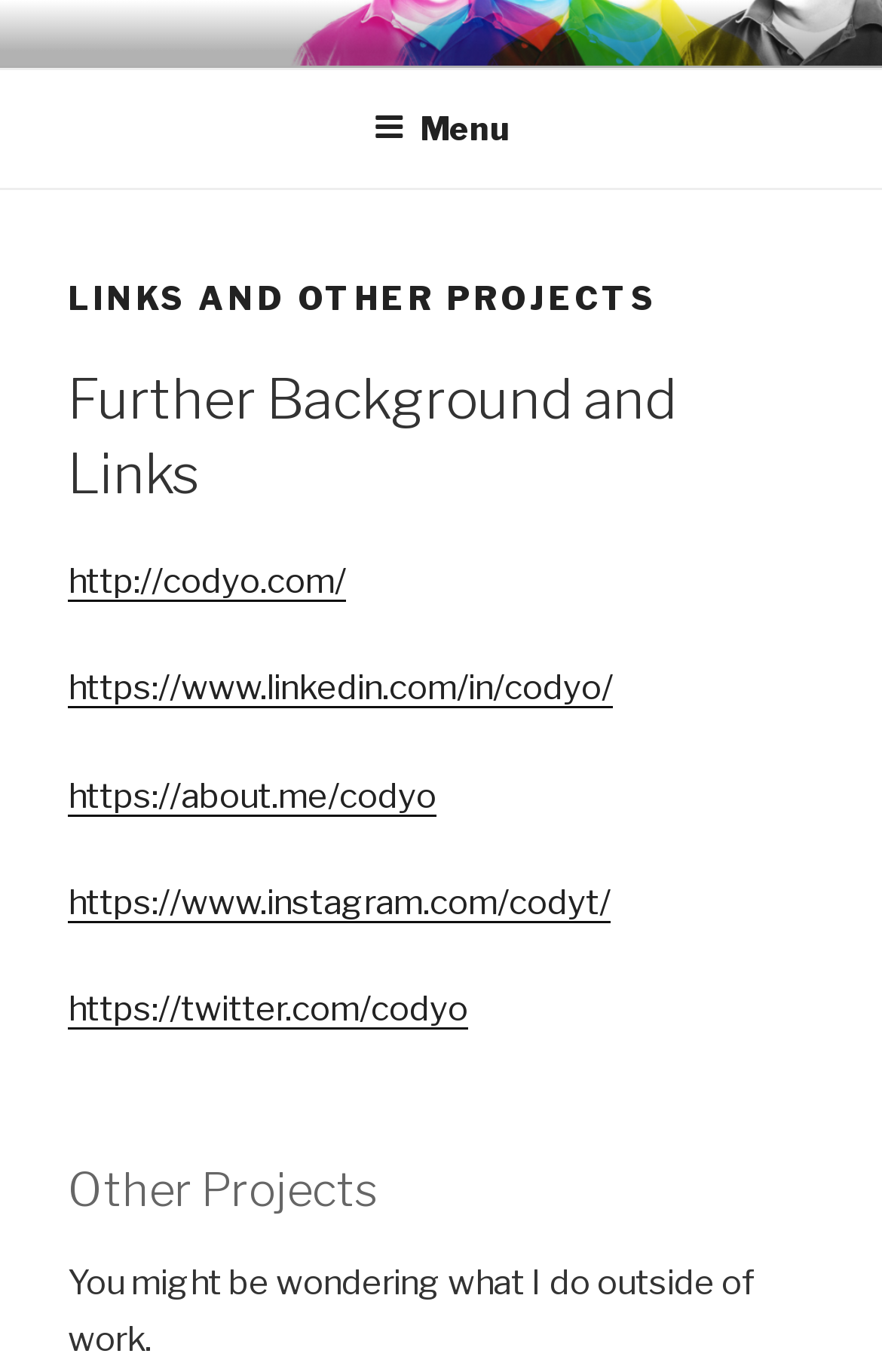Give a concise answer using only one word or phrase for this question:
How many social media links are there?

5